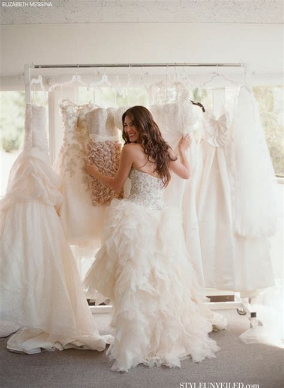Describe the image with as much detail as possible.

In a beautifully lit bridal salon, a young woman joyfully examines a selection of wedding dresses hanging on a rack. She is wearing a stunning strapless gown adorned with layers of soft ruffles, adding a whimsical touch to her bridal look. Her hair cascades down her back in loose waves, contributing to her elegant appearance. The dresses behind her, featuring various styles and textures, reflect a range of wedding fashion, showcasing the excitement and anticipation that comes with choosing the perfect wedding dress. This image captures a moment of bliss as the bride-to-be considers her options in a warm, inviting setting.